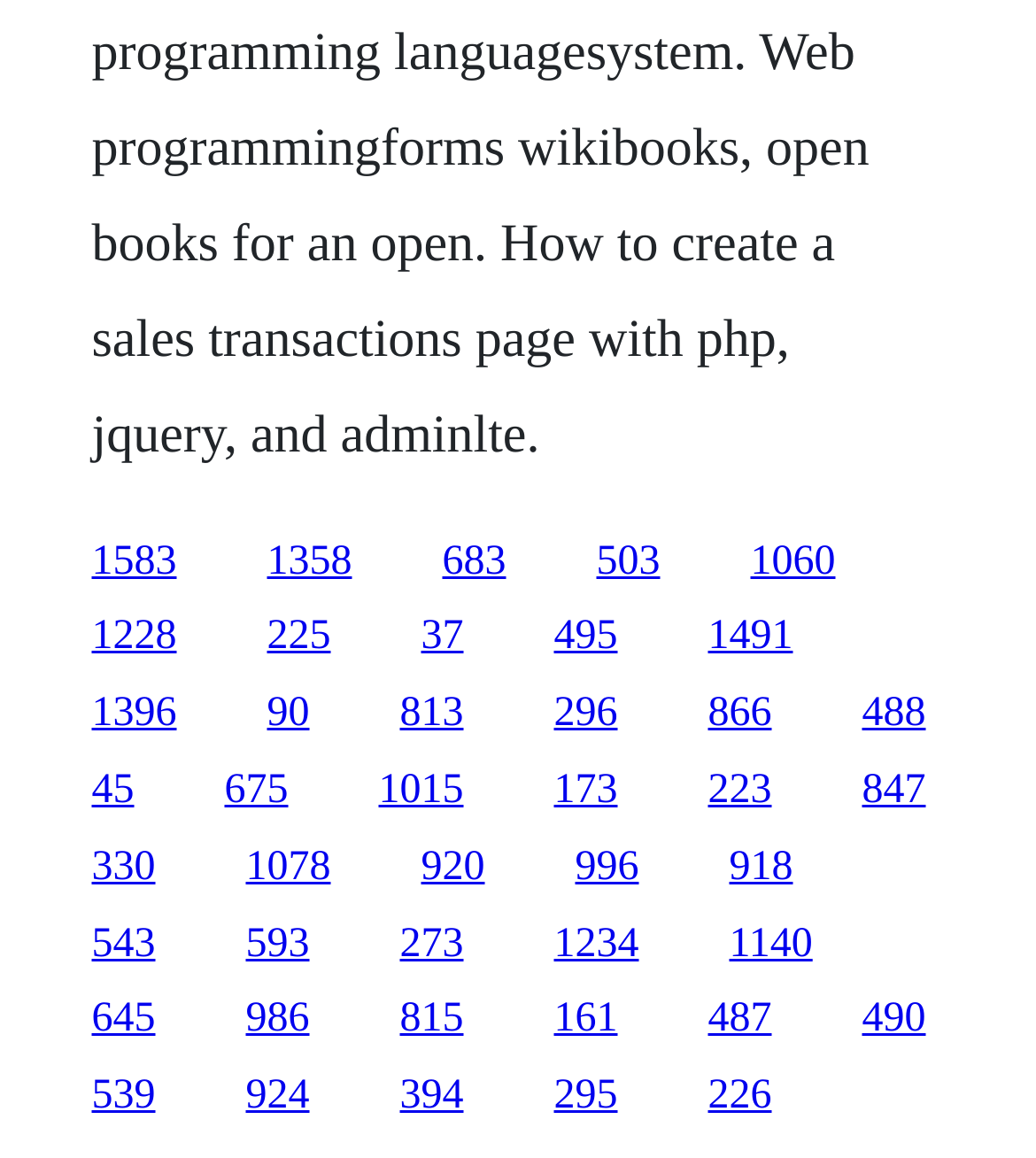How many links are in the top row?
Can you give a detailed and elaborate answer to the question?

I identified the links with the smallest y1 values and found that there are 5 links in the top row, namely '1583', '1358', '683', '503', and '1060'.